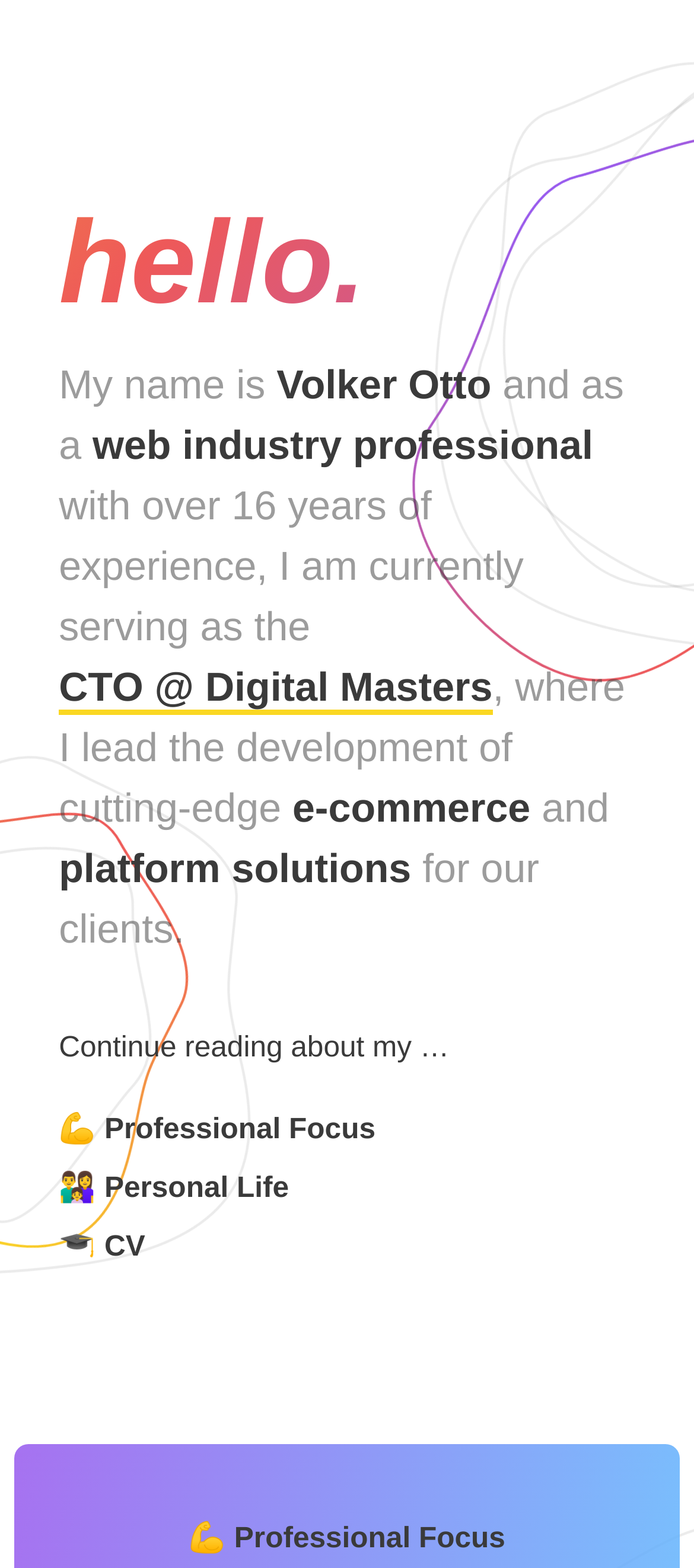What is the name of the person introducing himself?
Look at the screenshot and give a one-word or phrase answer.

Volker Otto